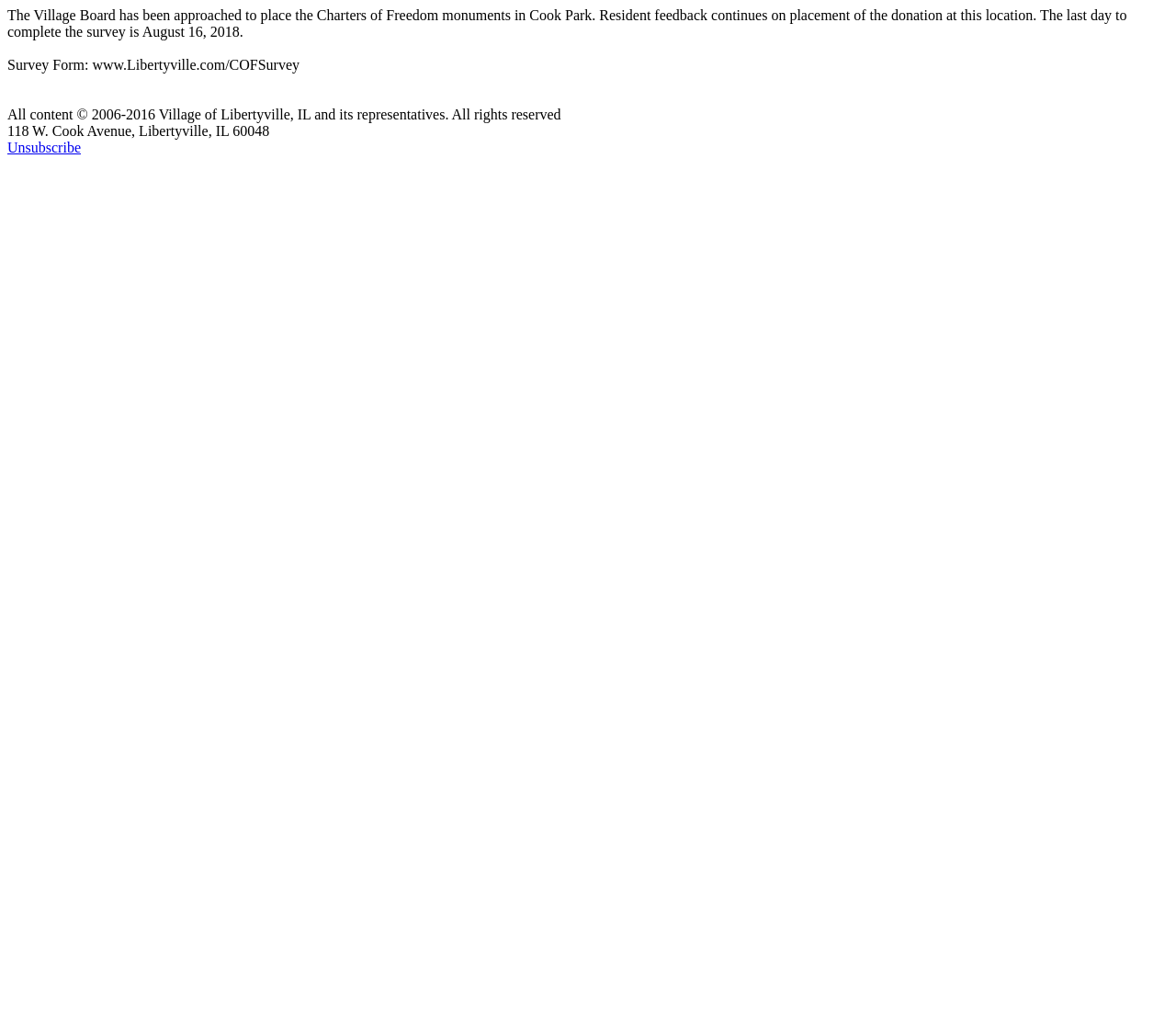Extract the bounding box coordinates of the UI element described by: "Unsubscribe". The coordinates should include four float numbers ranging from 0 to 1, e.g., [left, top, right, bottom].

[0.006, 0.138, 0.069, 0.154]